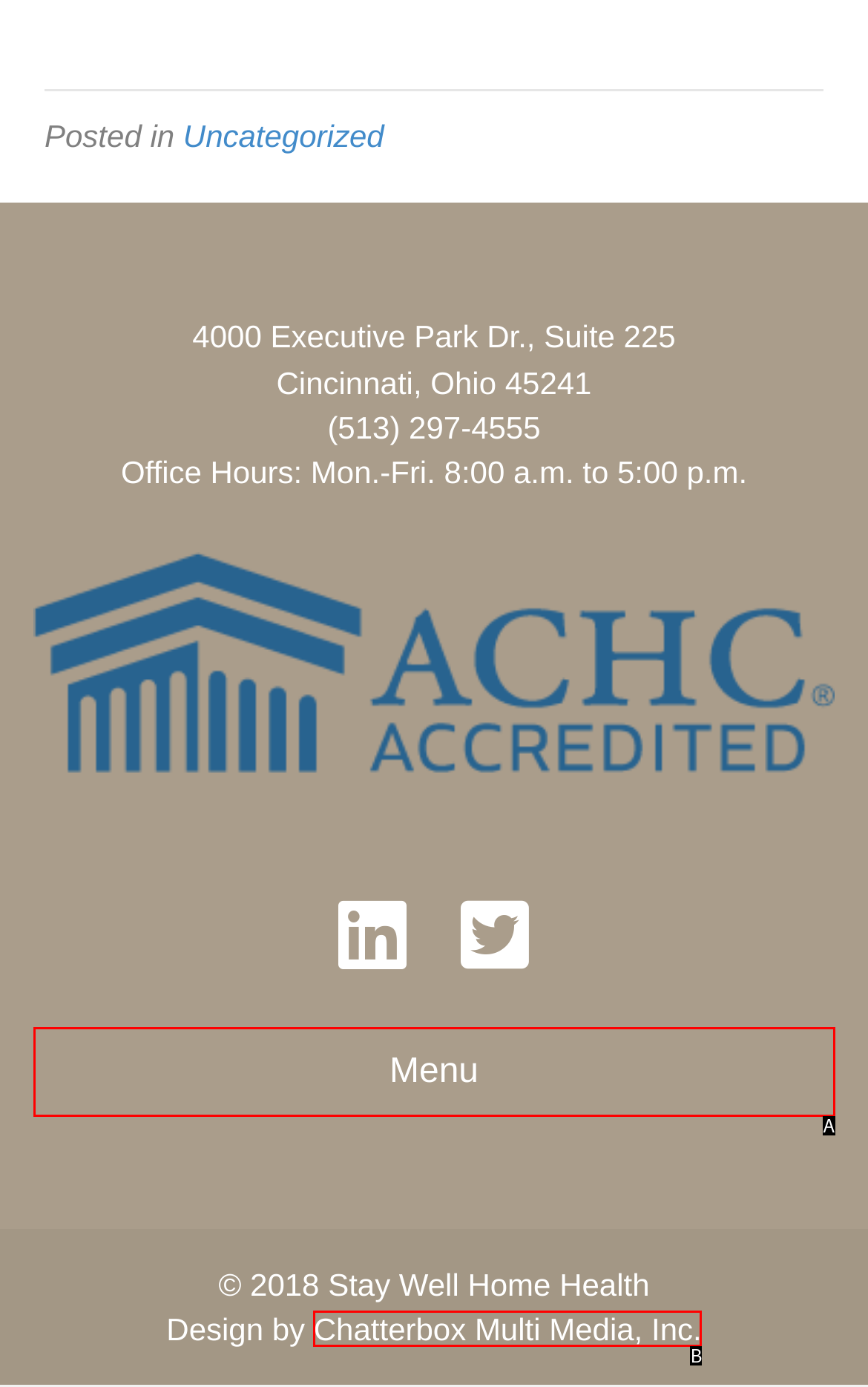With the provided description: Chatterbox Multi Media, Inc., select the most suitable HTML element. Respond with the letter of the selected option.

B